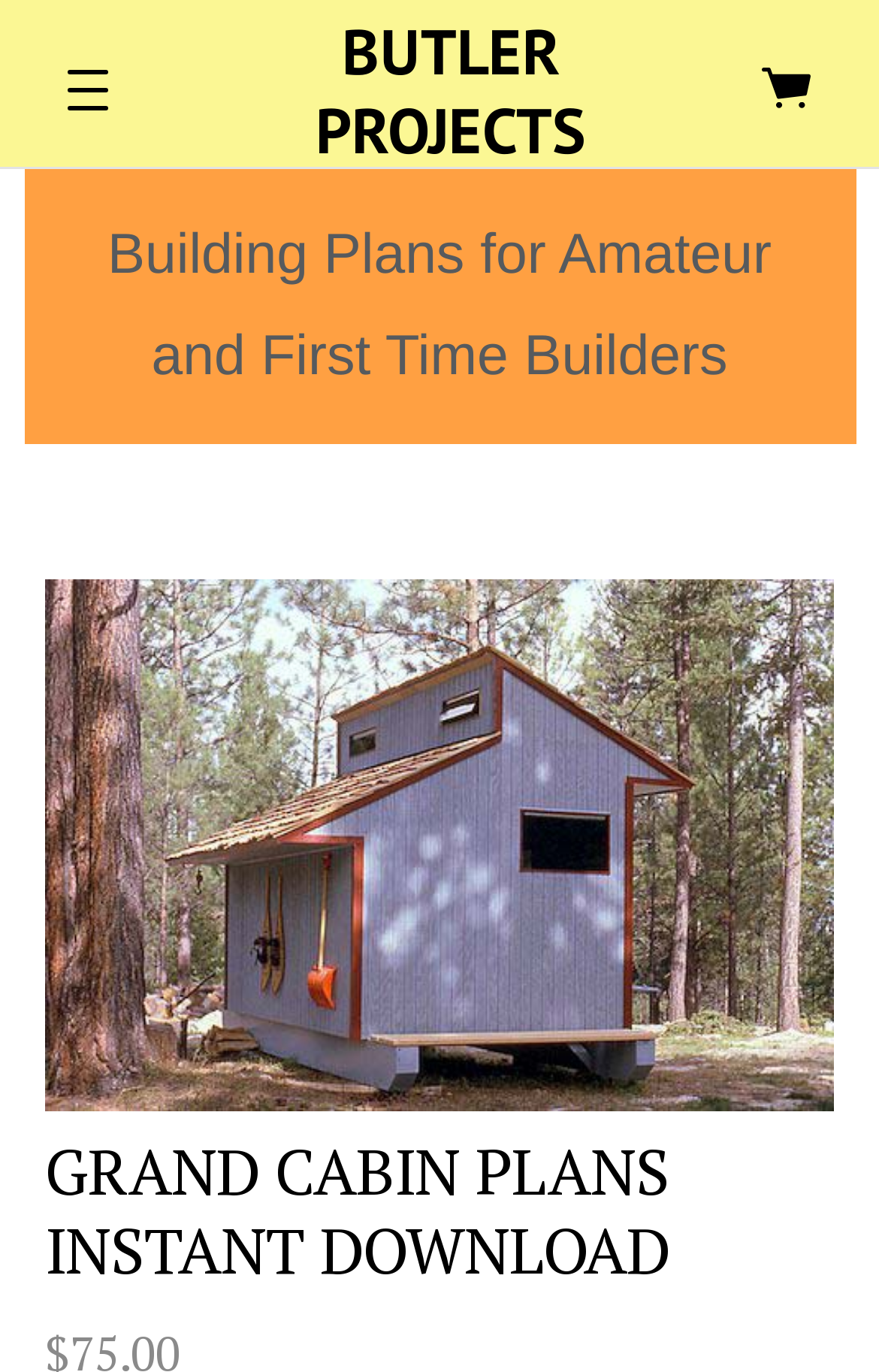What is the name of the project?
Answer the question in a detailed and comprehensive manner.

The name of the project can be found in the heading element with the text 'BUTLER PROJECTS' which is located at the top of the webpage, indicating that it is the main project or brand name.